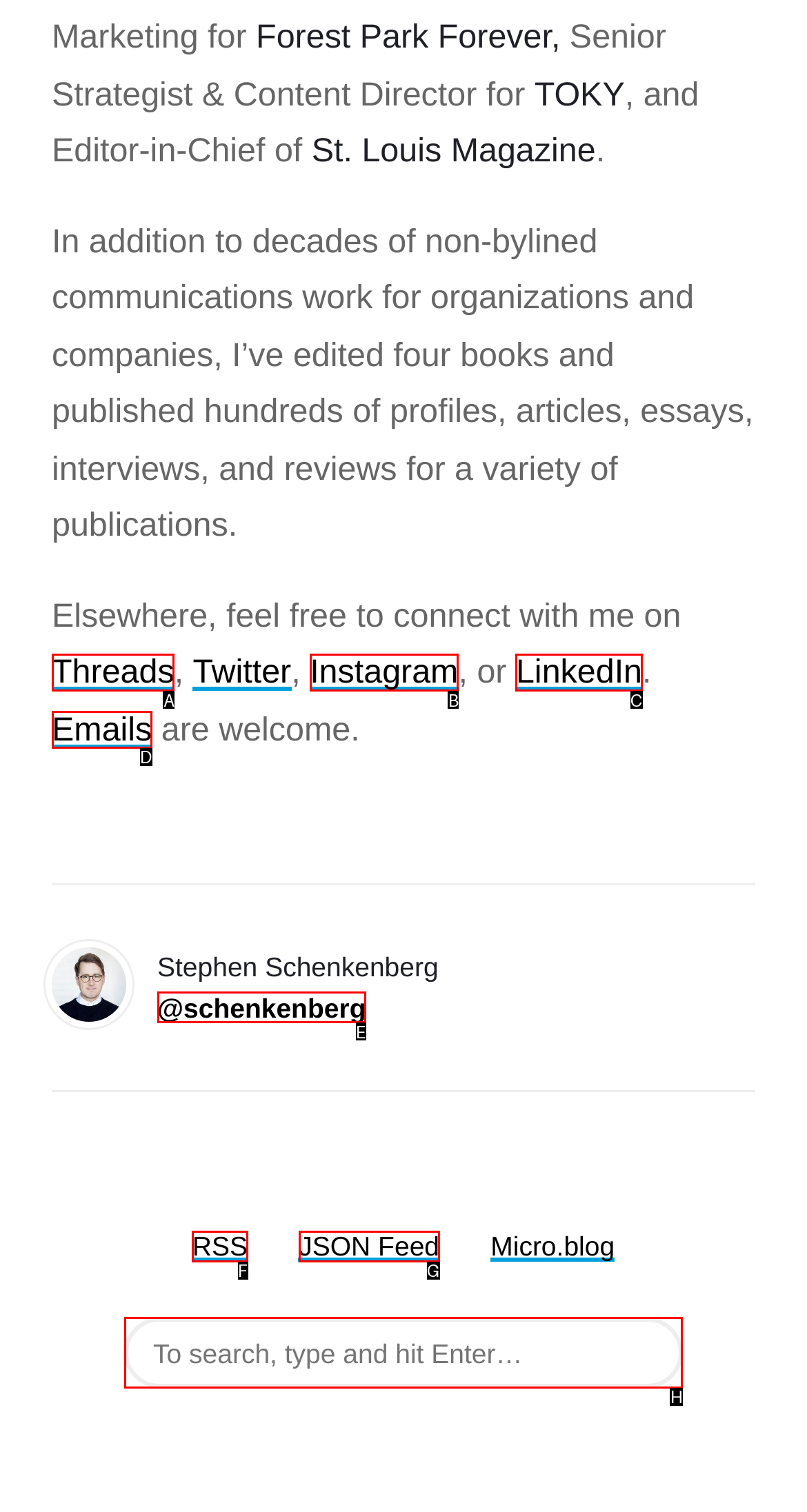Based on the task: search the website, which UI element should be clicked? Answer with the letter that corresponds to the correct option from the choices given.

H